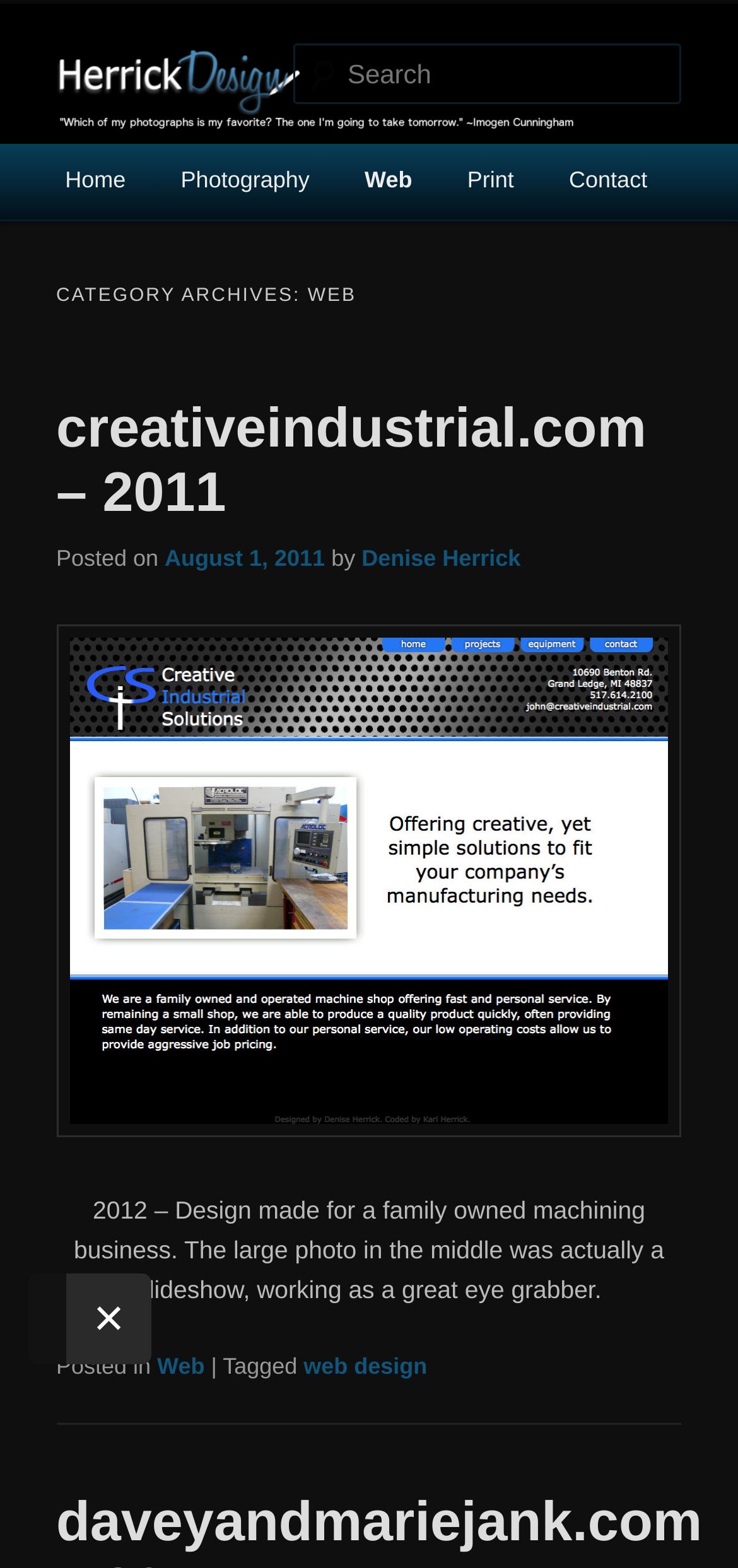What is the name of the website?
Please ensure your answer is as detailed and informative as possible.

The name of the website is 'Herrick Design' which is mentioned in the heading element at the top of the webpage.